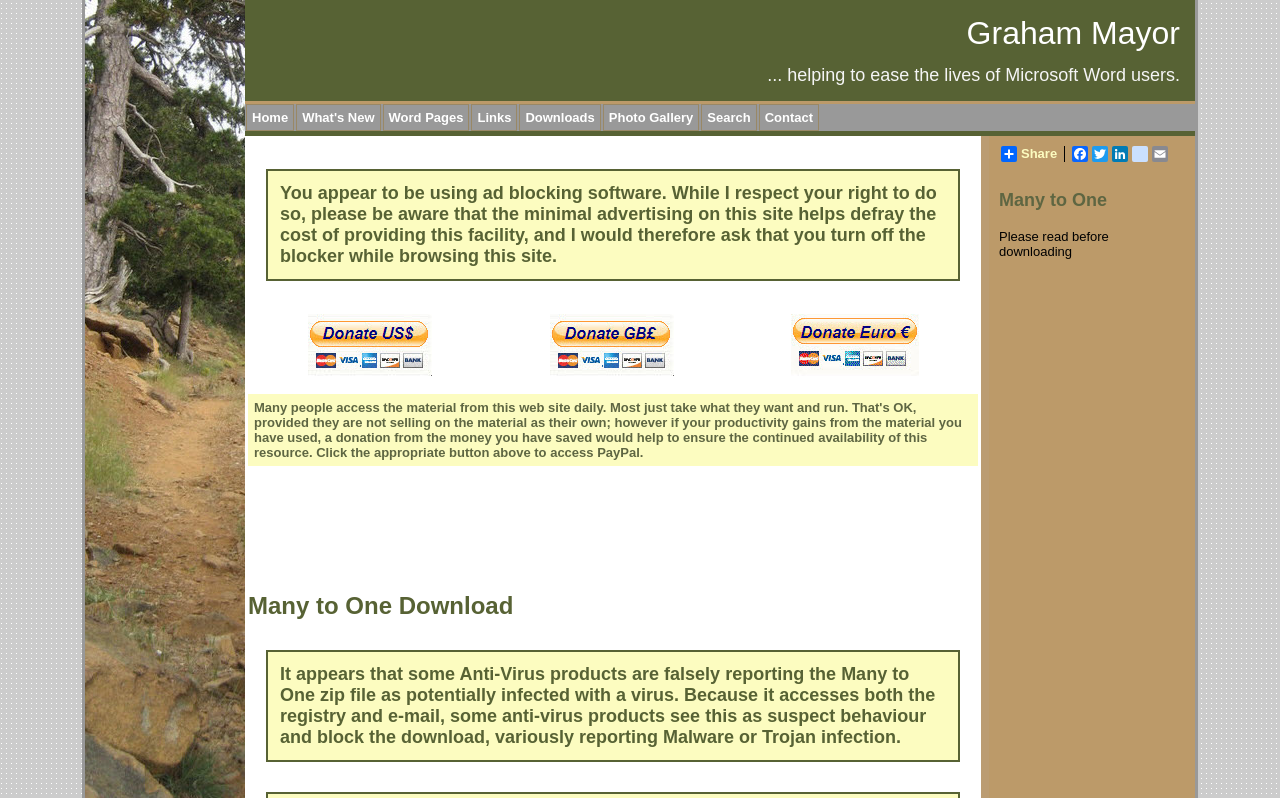Determine the bounding box coordinates for the element that should be clicked to follow this instruction: "Read more about Byron Nelson". The coordinates should be given as four float numbers between 0 and 1, in the format [left, top, right, bottom].

None